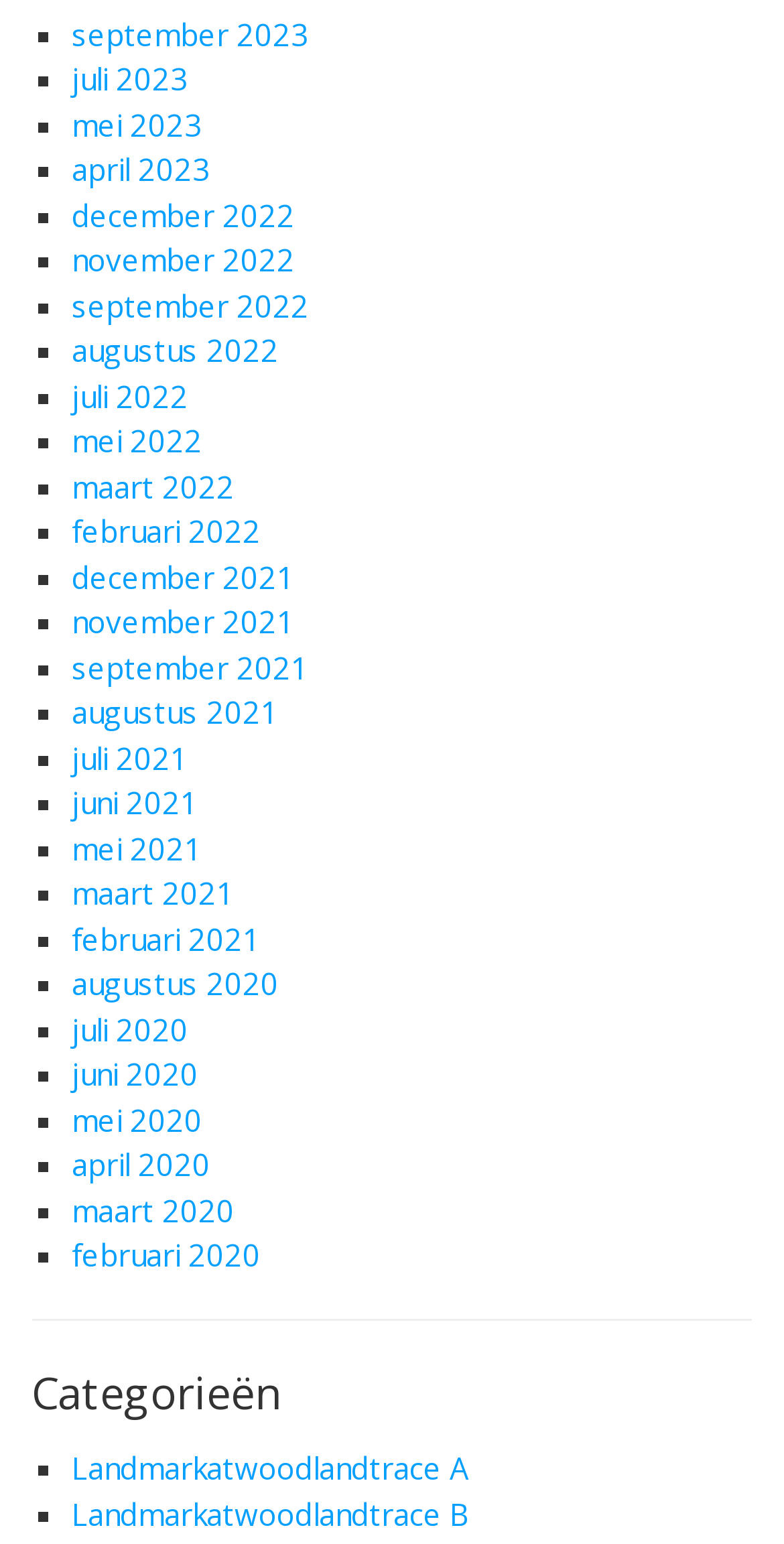Identify the bounding box coordinates of the region that should be clicked to execute the following instruction: "visit Landmarkatwoodlandtrace A".

[0.091, 0.938, 0.596, 0.964]